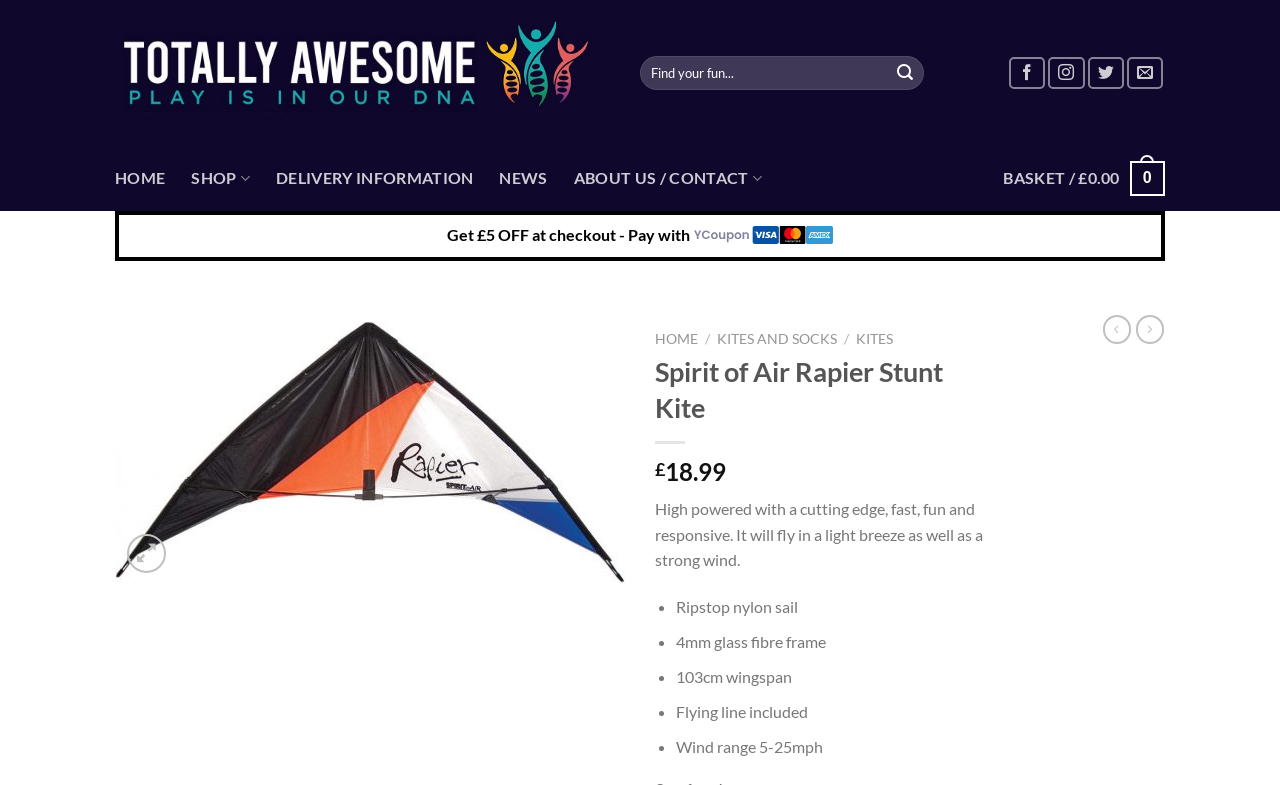Explain the webpage's design and content in an elaborate manner.

The webpage is about the Spirit of Air Rapier Stunt Kite, with a prominent image of the kite at the top center of the page. The title "Spirit of Air Rapier Stunt Kite – Totally Awesome" is displayed at the top left corner. Below the title, there is a search bar with a submit button to the right. 

On the top right corner, there are four social media links, represented by icons. Below these icons, there is a navigation menu with links to "HOME", "SHOP", "DELIVERY INFORMATION", "NEWS", "ABOUT US / CONTACT", and "BASKET / £0.00 0". 

To the right of the navigation menu, there is a promotional message "Get £5 OFF at checkout - Pay with" with an image of a £5 OFF icon next to it. 

The main content of the page is about the Rapier stunt kite, with a large image of the kite taking up most of the center of the page. Below the image, there are navigation buttons to view previous or next products, but they are currently disabled. 

To the right of the image, there is a section with details about the product, including the price "£18.99" and a brief description of the kite's features. Below this section, there is a list of bullet points highlighting the kite's specifications, such as the ripstop nylon sail, 4mm glass fibre frame, 103cm wingspan, and wind range. 

At the bottom of the page, there are two more links, one to "KITES AND SOCKS" and another to "KITES".